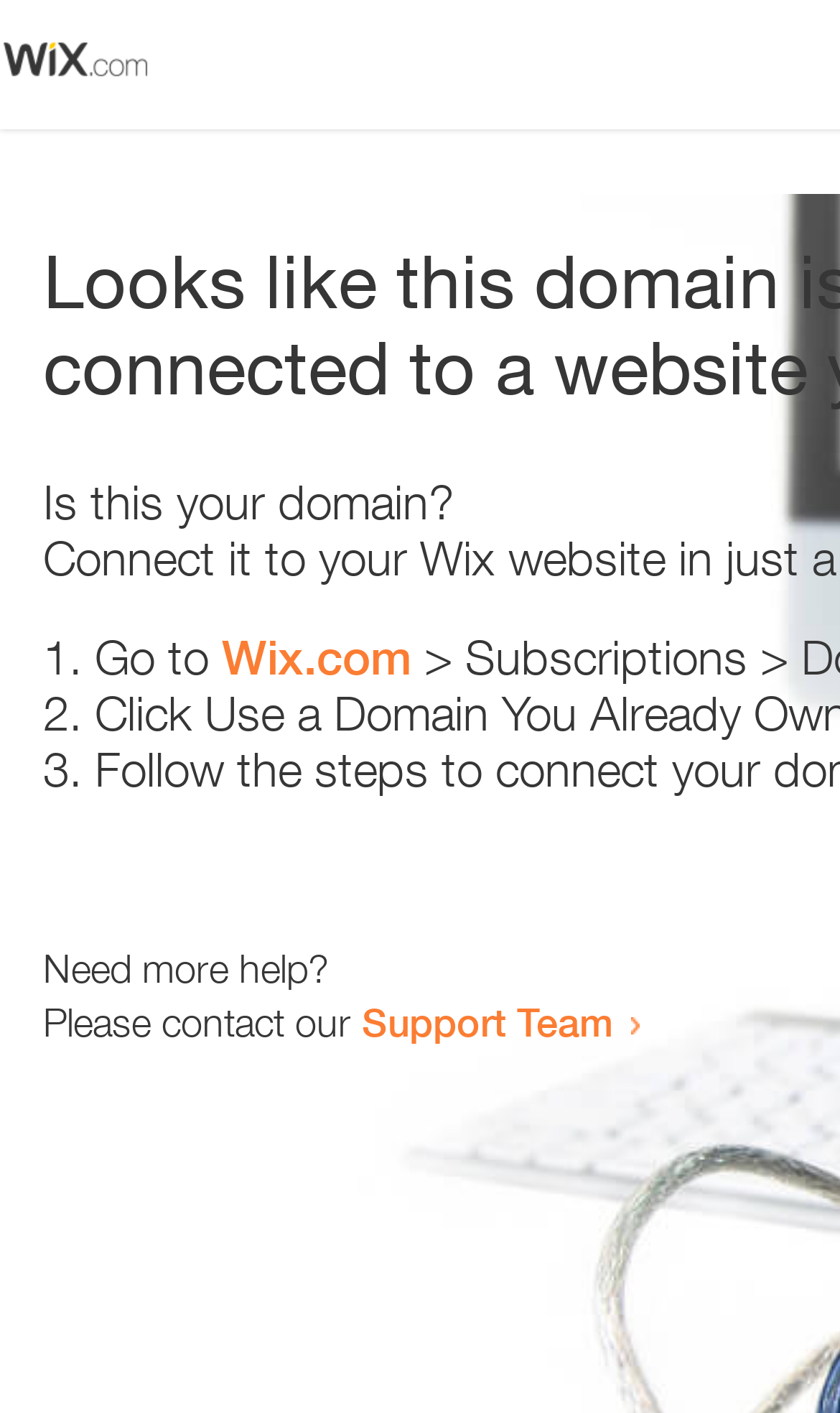Give a one-word or one-phrase response to the question: 
What is the purpose of the contact information?

Need more help